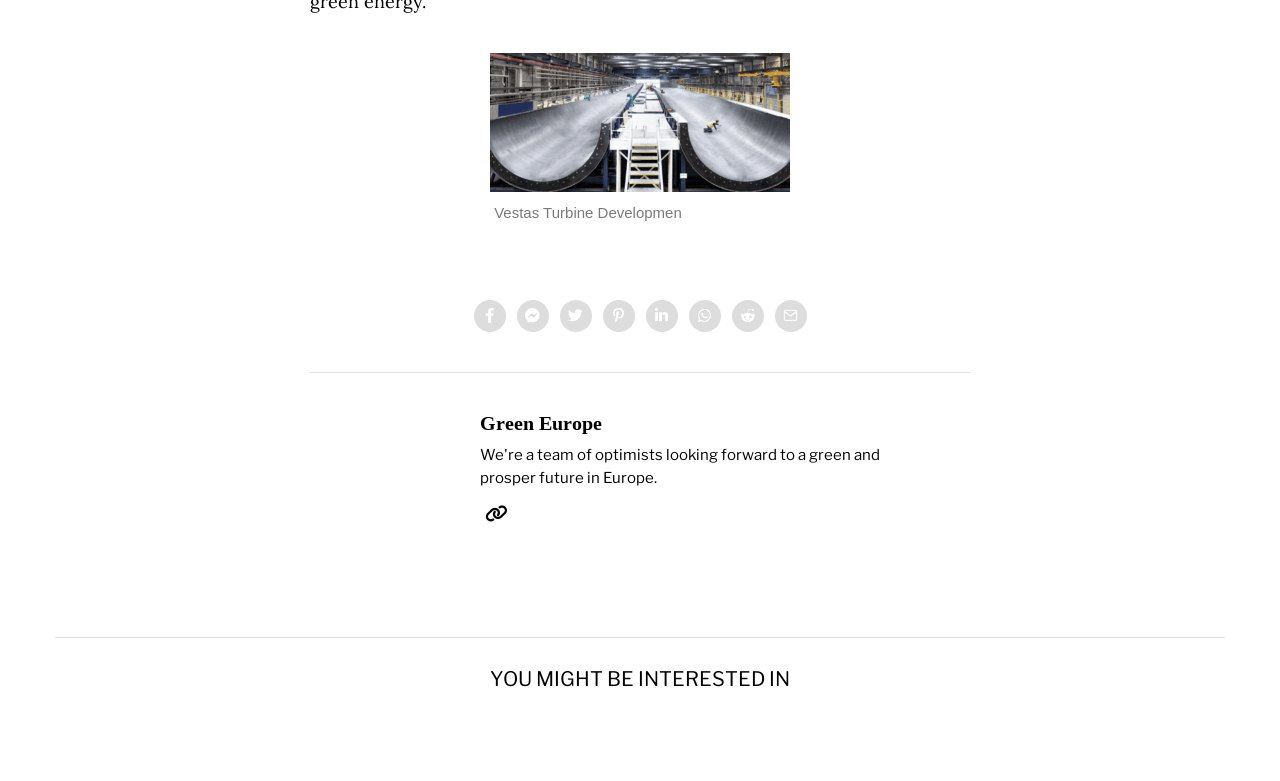Please provide a brief answer to the following inquiry using a single word or phrase:
What is the name of the section 'Green Europe' belongs to?

Green Europe